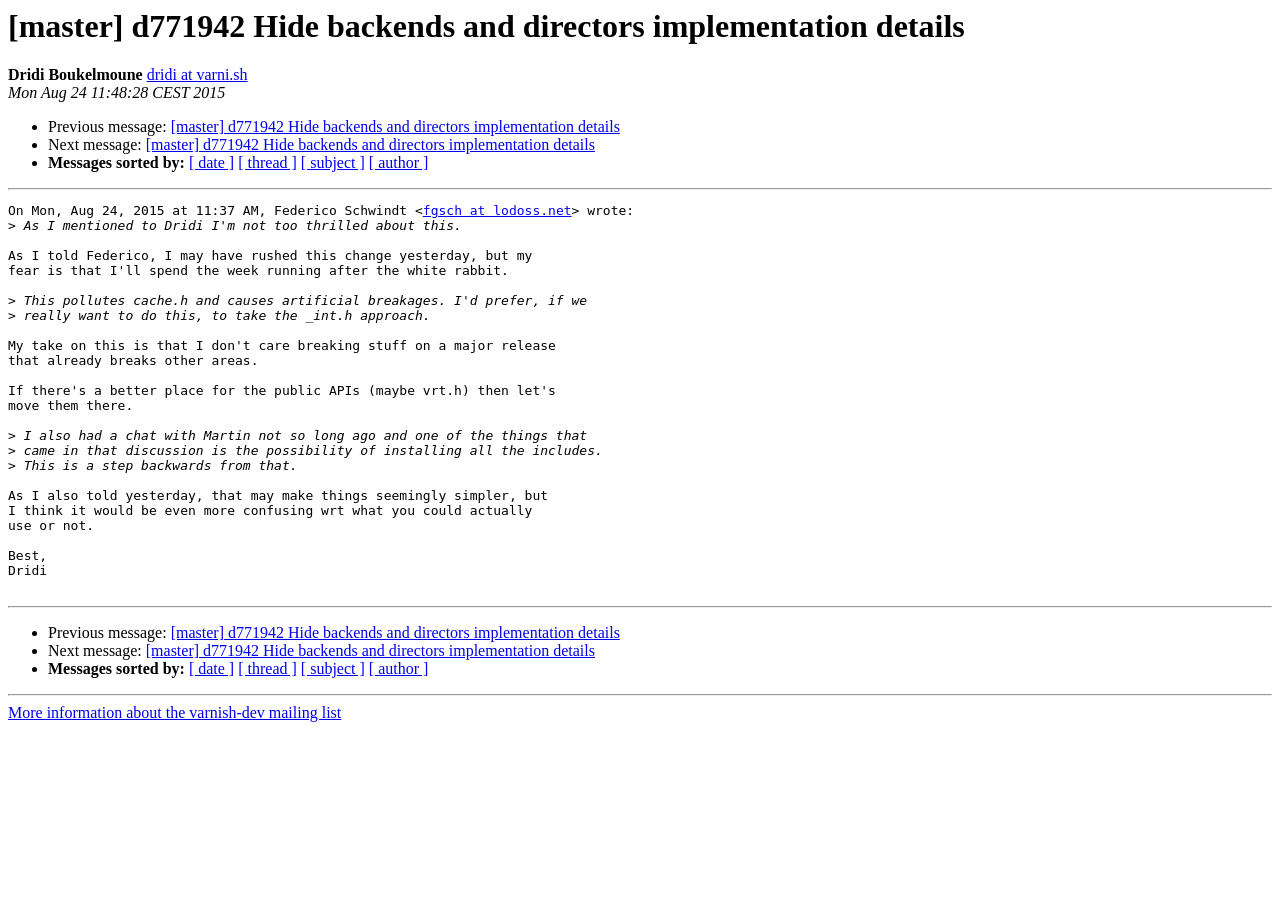Locate the bounding box coordinates of the area to click to fulfill this instruction: "Sort messages by date". The bounding box should be presented as four float numbers between 0 and 1, in the order [left, top, right, bottom].

[0.148, 0.172, 0.183, 0.19]